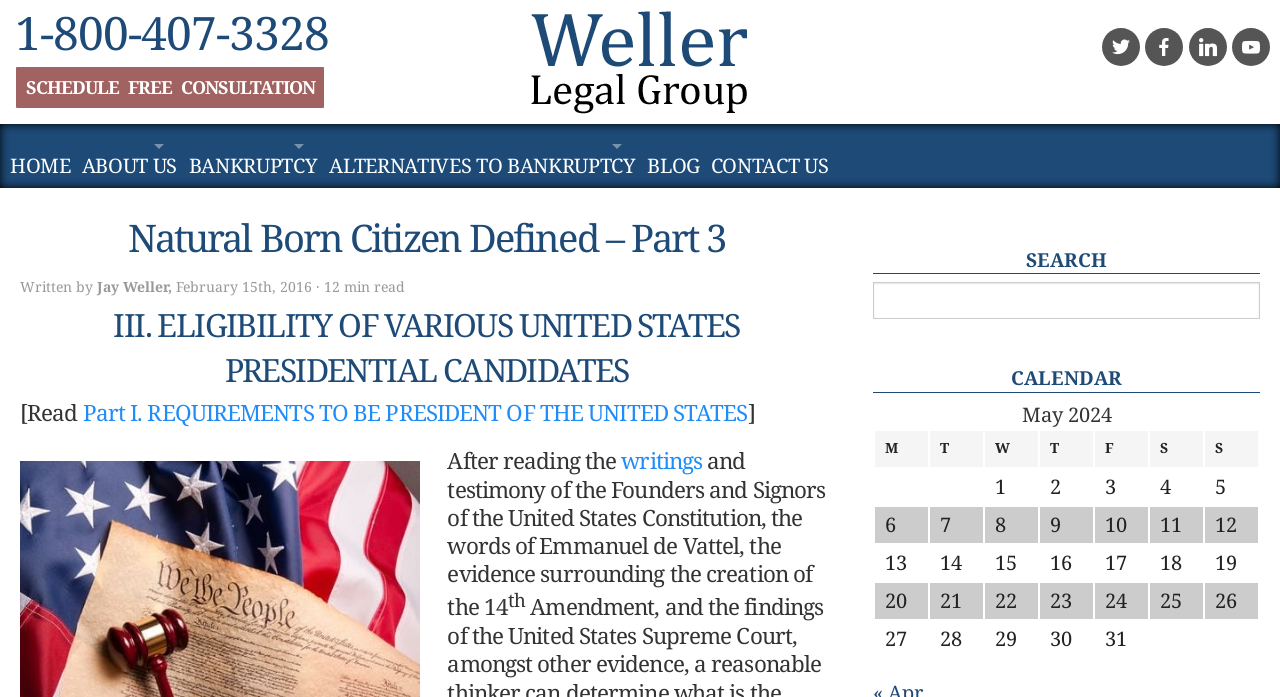Examine the image and give a thorough answer to the following question:
What is the purpose of the textbox in the 'SEARCH' section?

The textbox in the 'SEARCH' section is likely used to search for content on the website, as it is labeled as 'SEARCH' and has a textbox element where users can input their search queries.